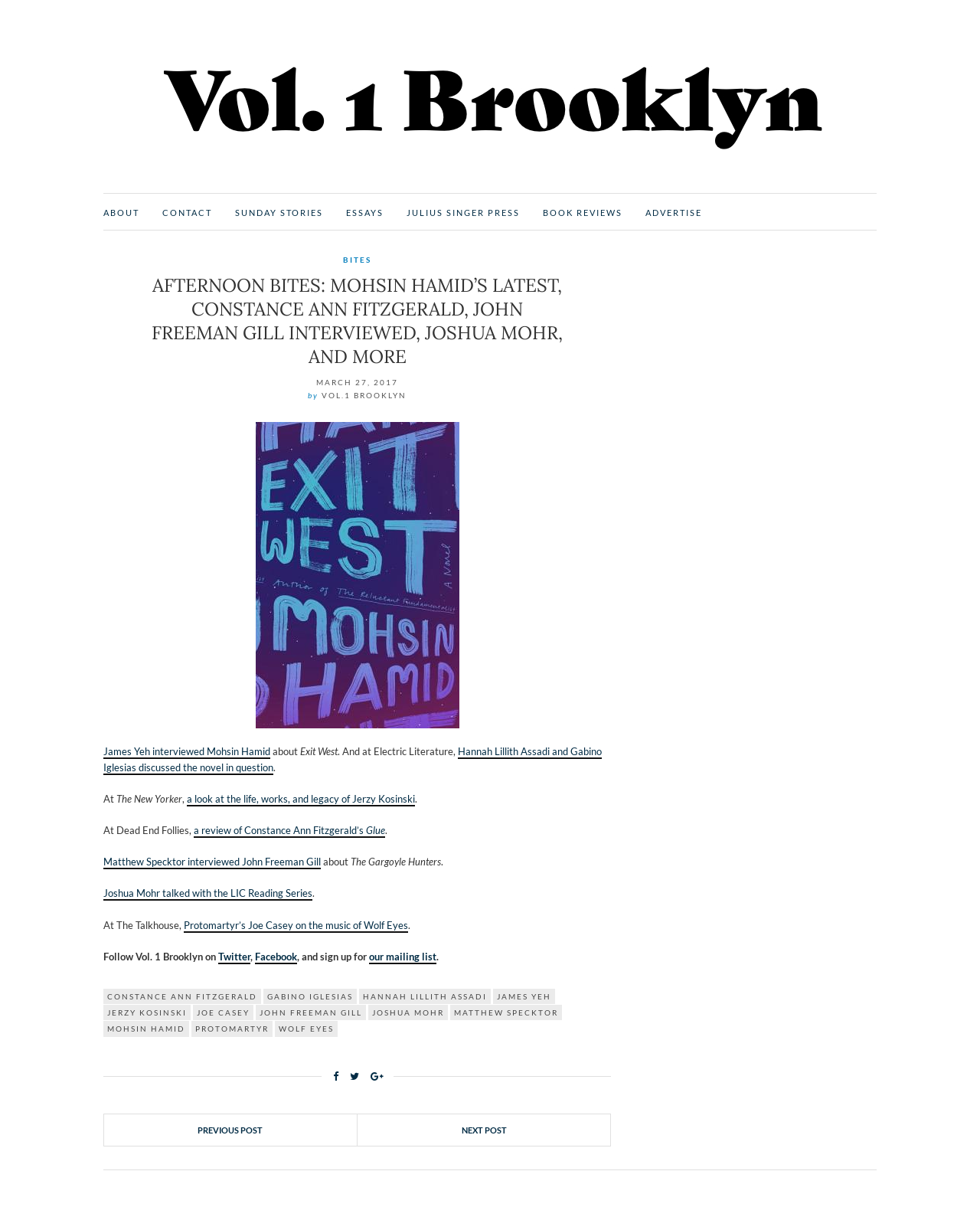Determine the bounding box coordinates of the element that should be clicked to execute the following command: "Follow Vol. 1 Brooklyn on Twitter".

[0.223, 0.787, 0.255, 0.799]